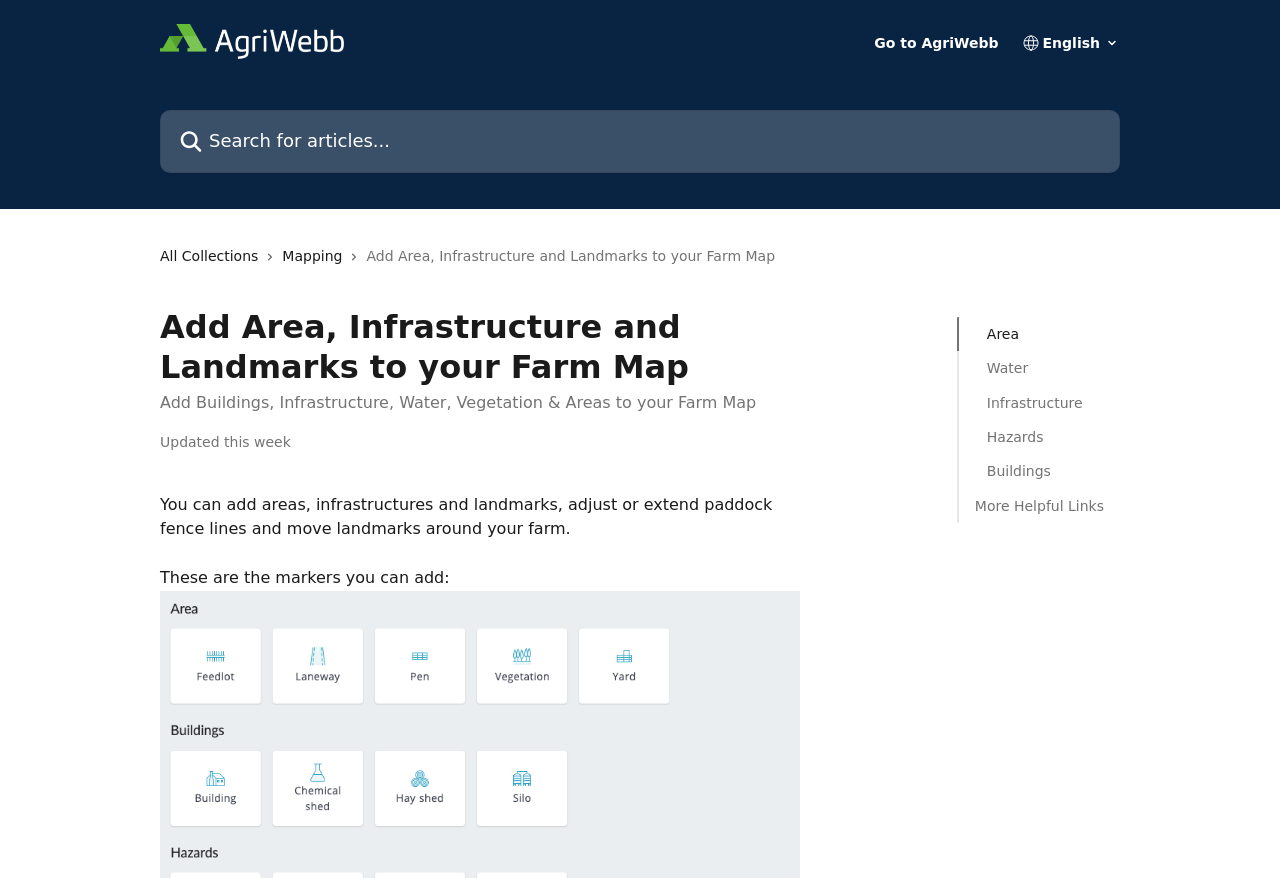Answer with a single word or phrase: 
What is the purpose of this webpage?

Add farm map elements